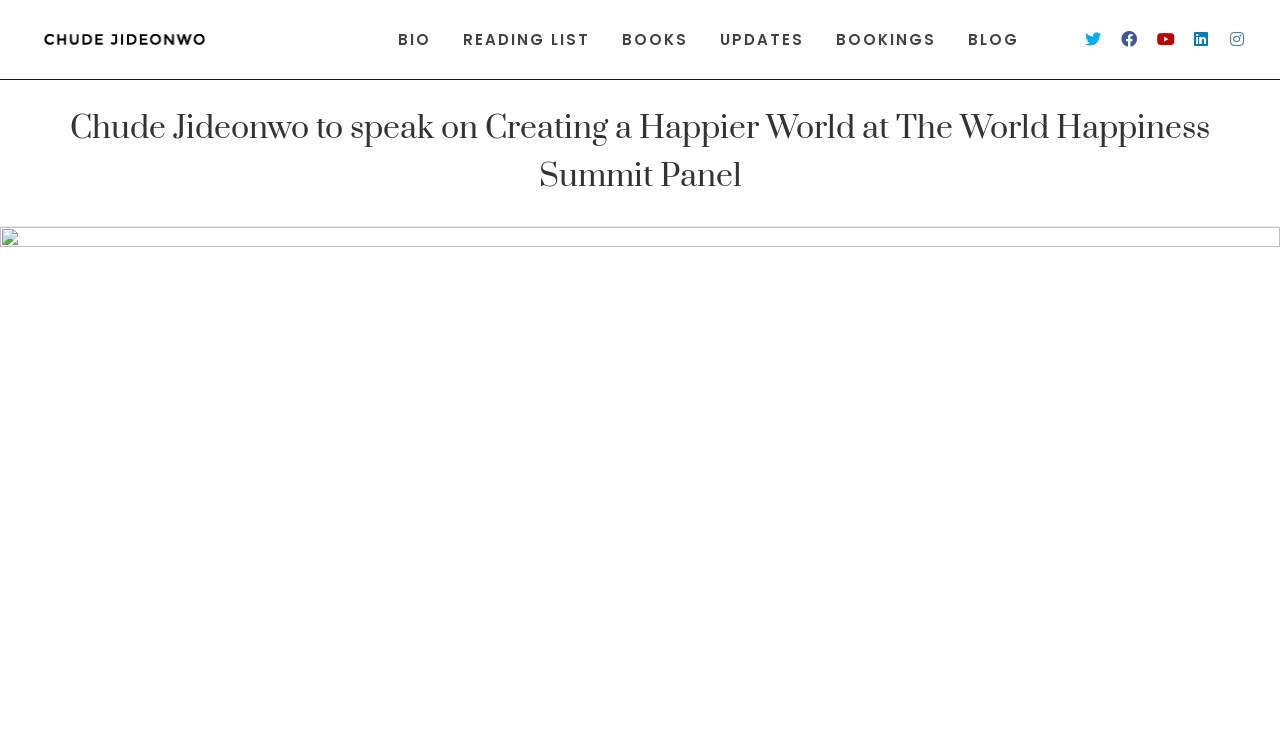Provide a comprehensive caption for the webpage.

The webpage is about Chude Jideonwo, a speaker who will be discussing "Creating a Happier World" at The World Happiness Summit Panel. 

At the top left of the page, there is a link to Chude Jideonwo's profile, accompanied by a small image of him. 

To the right of the profile link, there are six social media icons, represented by Unicode characters, aligned horizontally. 

Below the profile link and social media icons, there is a navigation menu with seven links: BIO, READING LIST, BOOKS, UPDATES, BOOKINGS, and BLOG, arranged from left to right. 

The main content of the page is a heading that announces Chude Jideonwo's upcoming speaking engagement at The World Happiness Summit Panel. 

Below the heading, there is a large figure that occupies the entire width of the page, taking up most of the screen space.